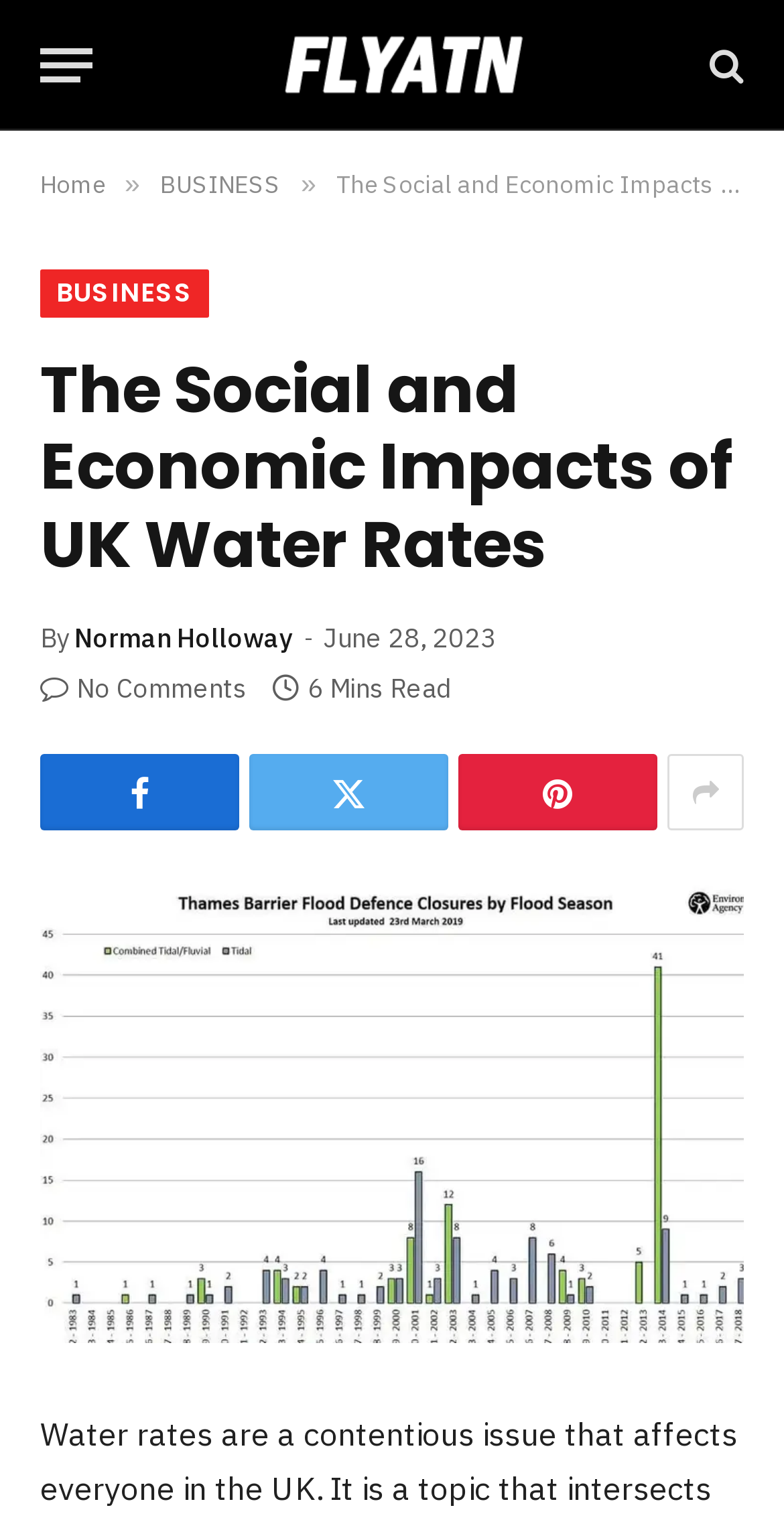Articulate a detailed summary of the webpage's content and design.

The webpage is about the social and economic impacts of UK water rates. At the top left, there is a button labeled "Menu". Next to it, on the top center, is a link to "FlyAtn" accompanied by an image with the same name. On the top right, there is a link with a search icon. 

Below the top section, there are navigation links. From left to right, they are "Home", a separator "»", "BUSINESS", and another "BUSINESS" link. 

The main content starts with a heading that reads "The Social and Economic Impacts of UK Water Rates", which spans almost the entire width of the page. Below the heading, there is a byline "By Norman Holloway" on the left, and a timestamp "June 28, 2023" on the right. 

Under the byline, there is a link with a comment icon and the text "No Comments", followed by a text "6 Mins Read" on the right. 

Further down, there are four social media links with icons, from left to right, they are Facebook, Twitter, LinkedIn, and Email. 

At the bottom of the page, there is a large link with the same title as the heading, accompanied by an image with the same name, which takes up almost the entire width of the page.